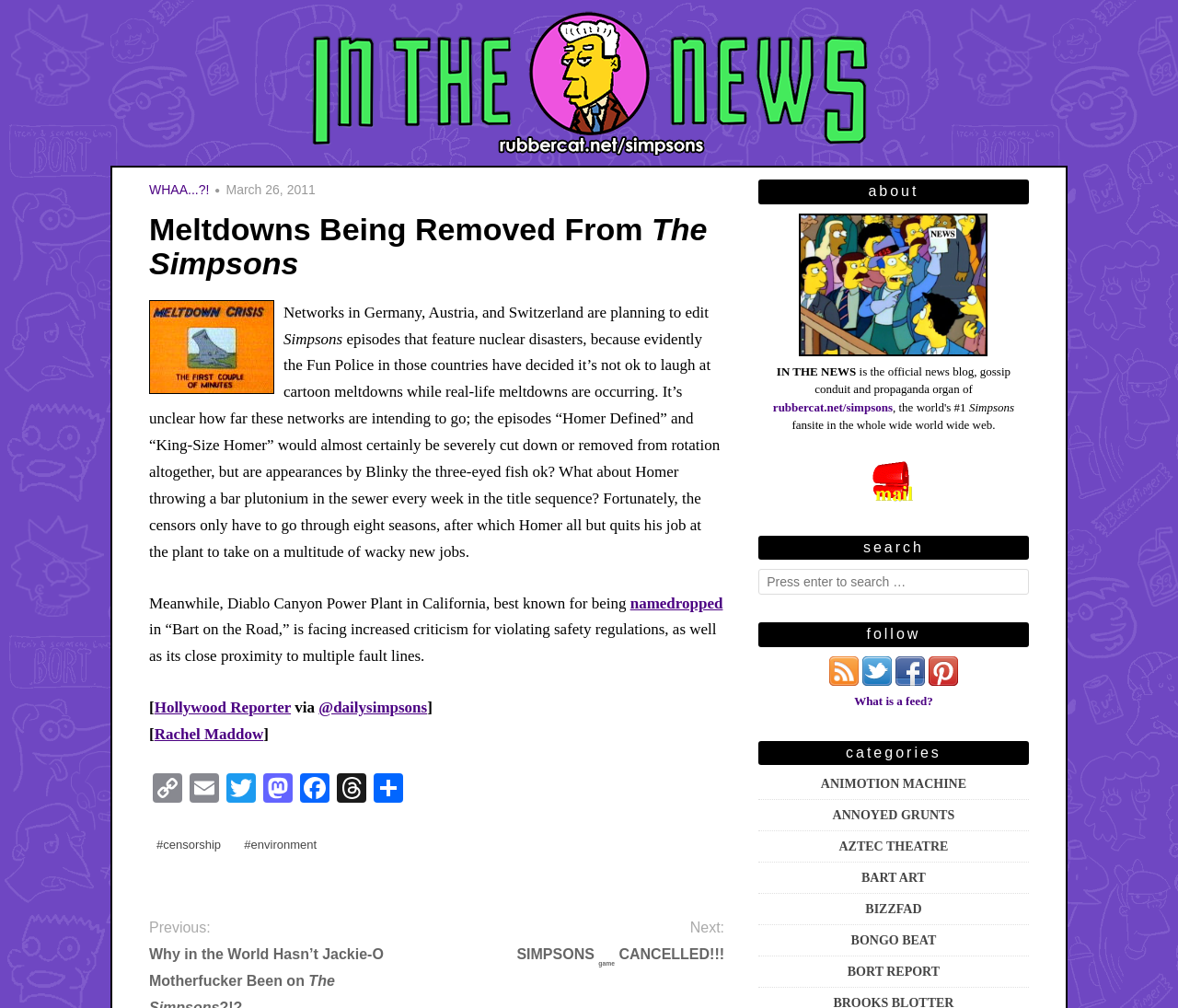Given the description "What is a feed?", determine the bounding box of the corresponding UI element.

[0.725, 0.689, 0.792, 0.702]